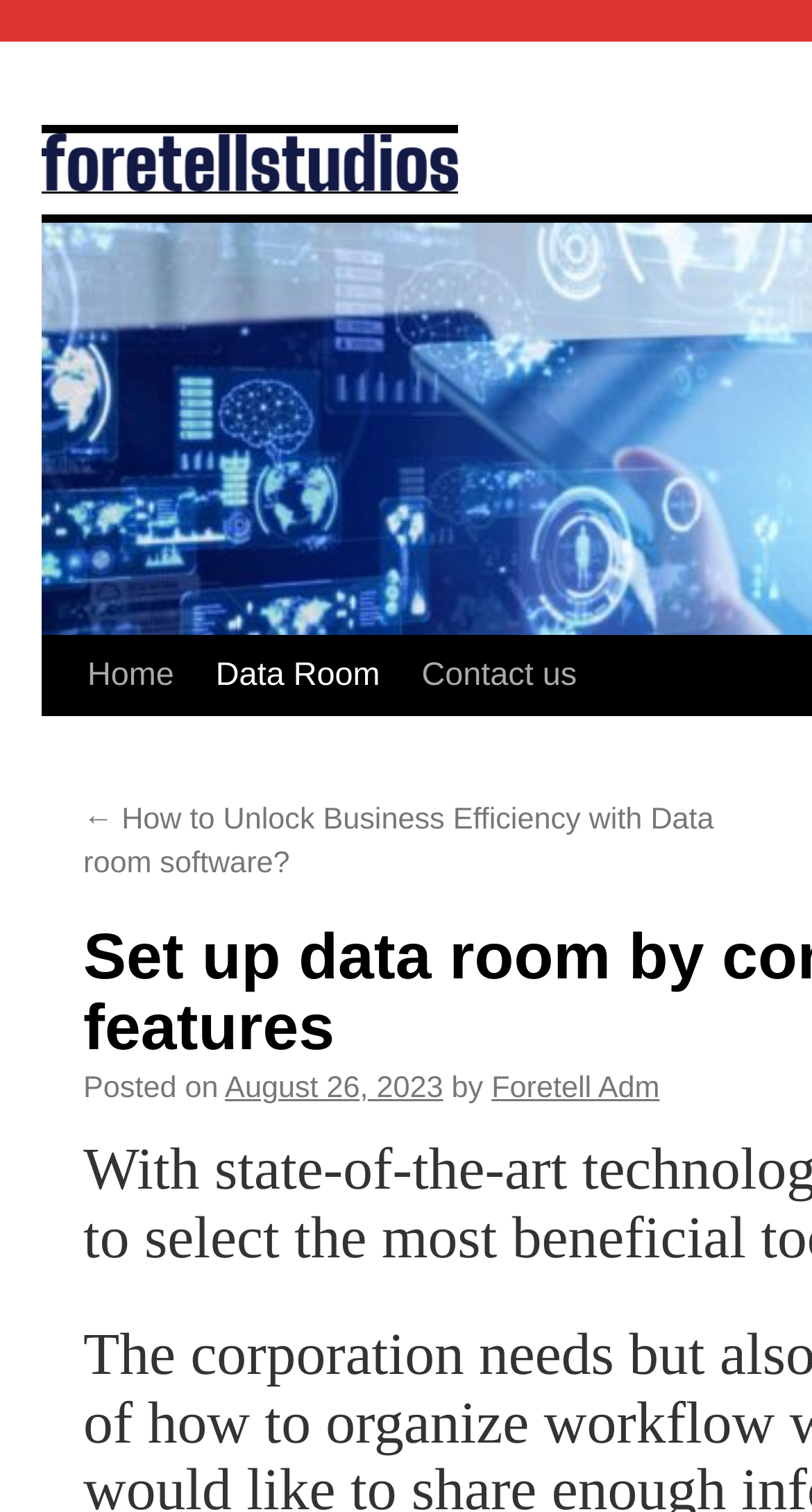Answer the following query concisely with a single word or phrase:
What is the date of the latest article?

August 26, 2023